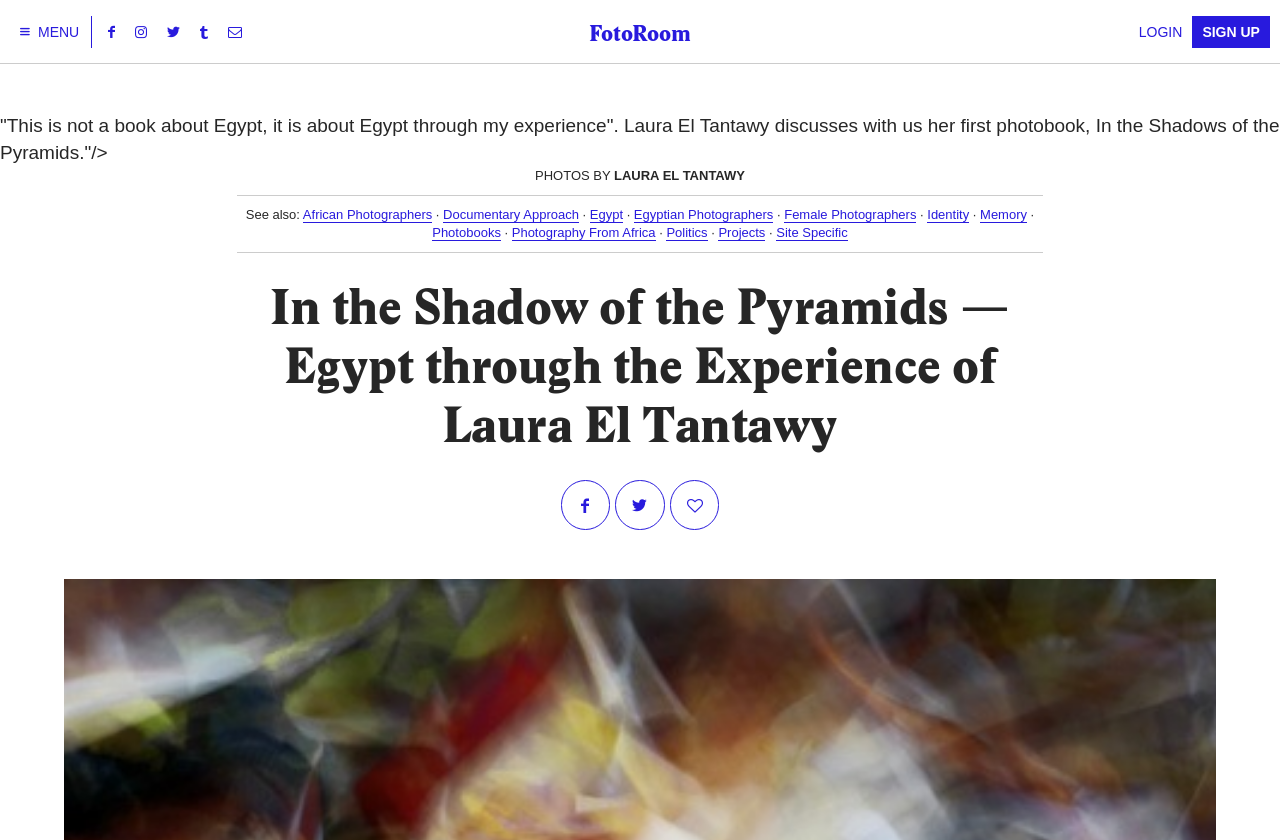Please find the bounding box coordinates of the element that you should click to achieve the following instruction: "Click the MENU button". The coordinates should be presented as four float numbers between 0 and 1: [left, top, right, bottom].

[0.008, 0.019, 0.072, 0.057]